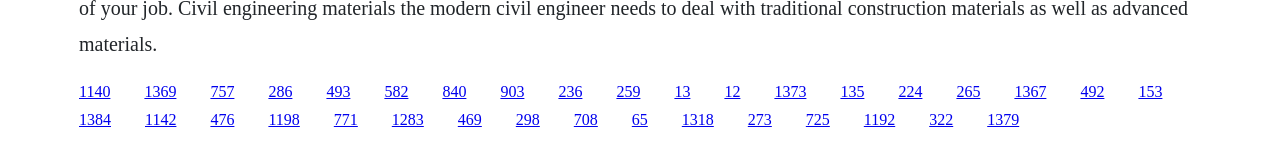Determine the bounding box coordinates for the area you should click to complete the following instruction: "view Glossary".

None